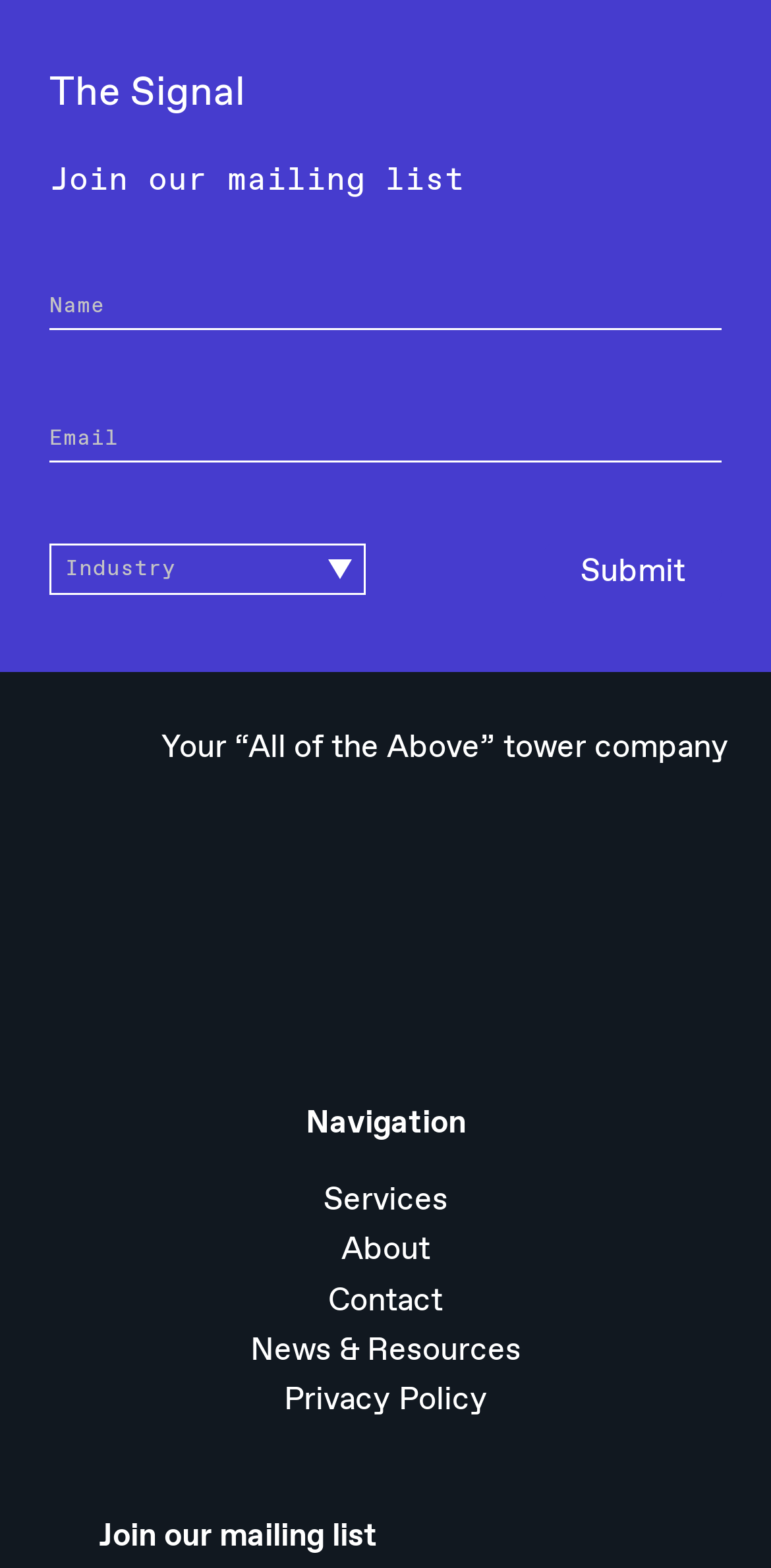Answer the following in one word or a short phrase: 
How many textboxes are there?

2